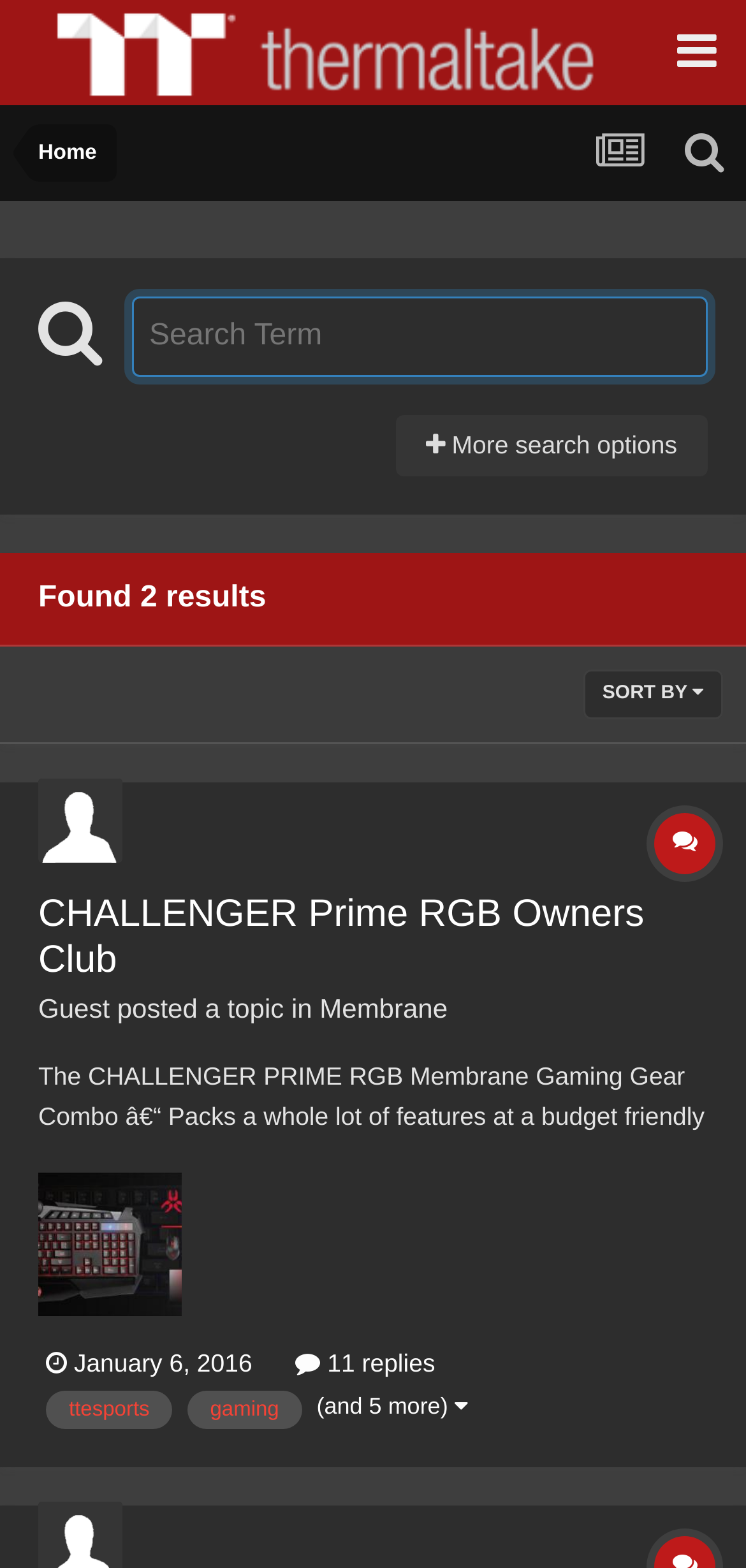Determine the bounding box for the described UI element: "CHALLENGER Prime RGB Owners Club".

[0.051, 0.57, 0.863, 0.626]